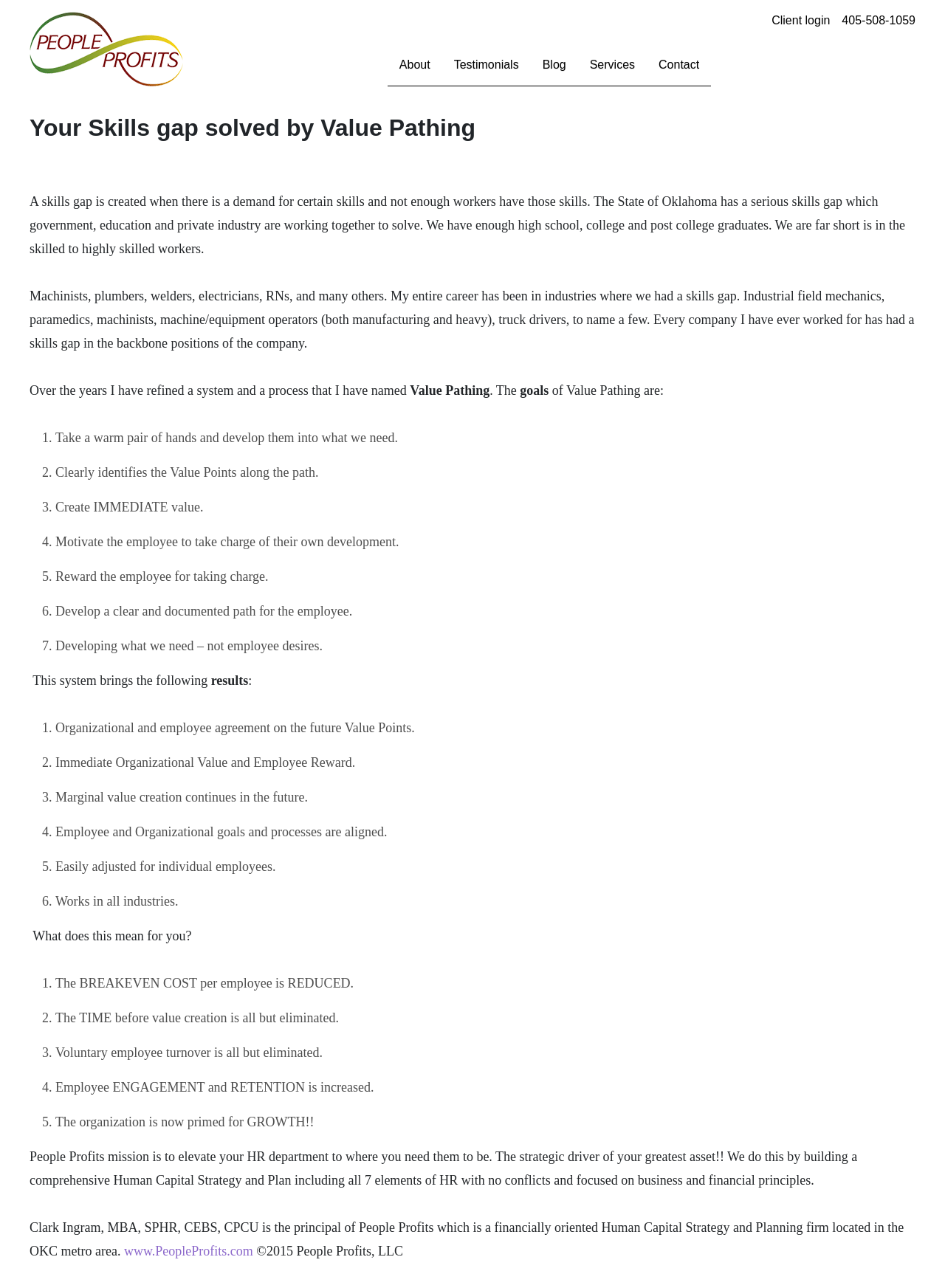Determine the bounding box coordinates of the area to click in order to meet this instruction: "Click on the 'Client login' link".

[0.817, 0.011, 0.878, 0.021]